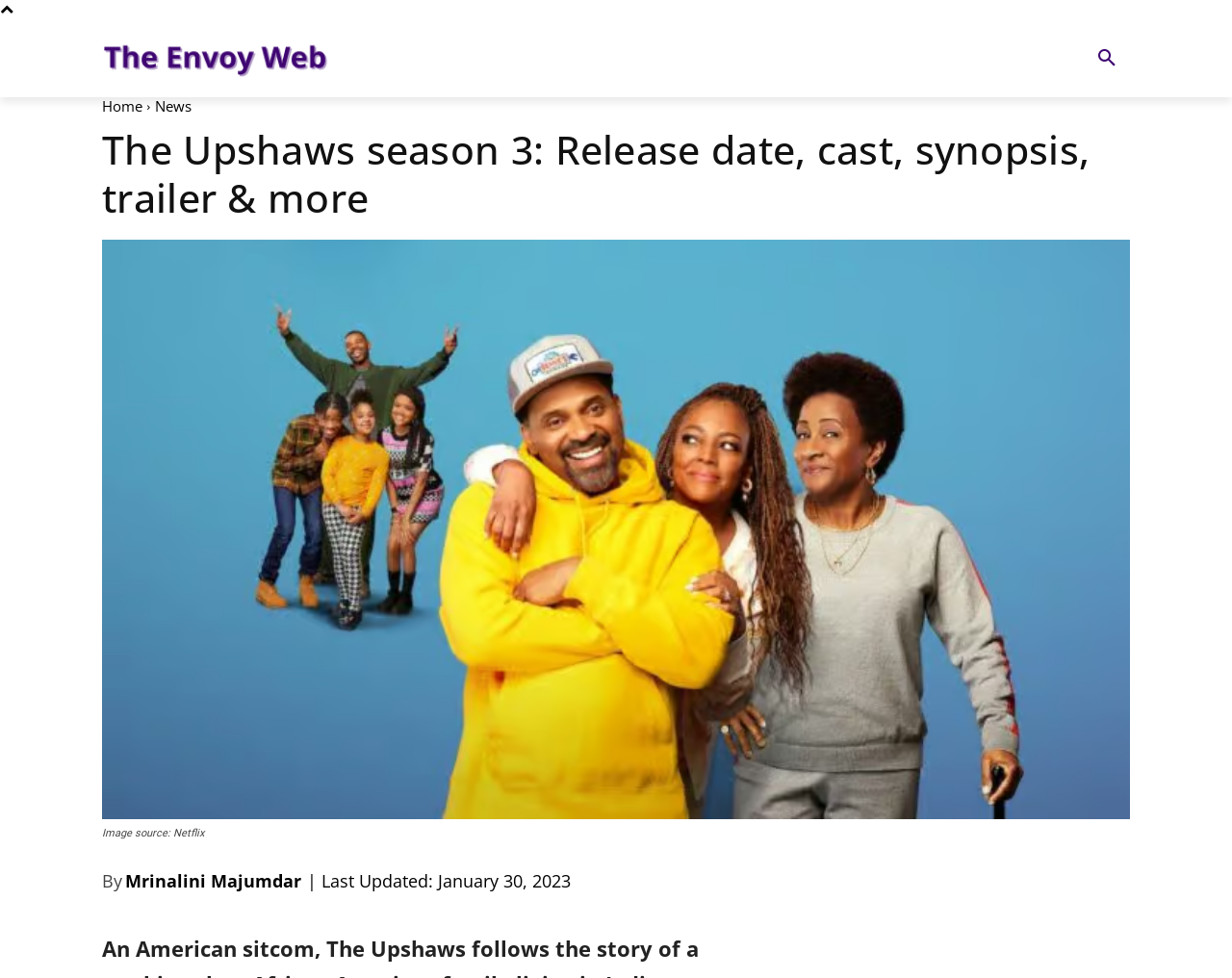What is the position of the logo on the webpage?
Based on the screenshot, provide a one-word or short-phrase response.

Top left